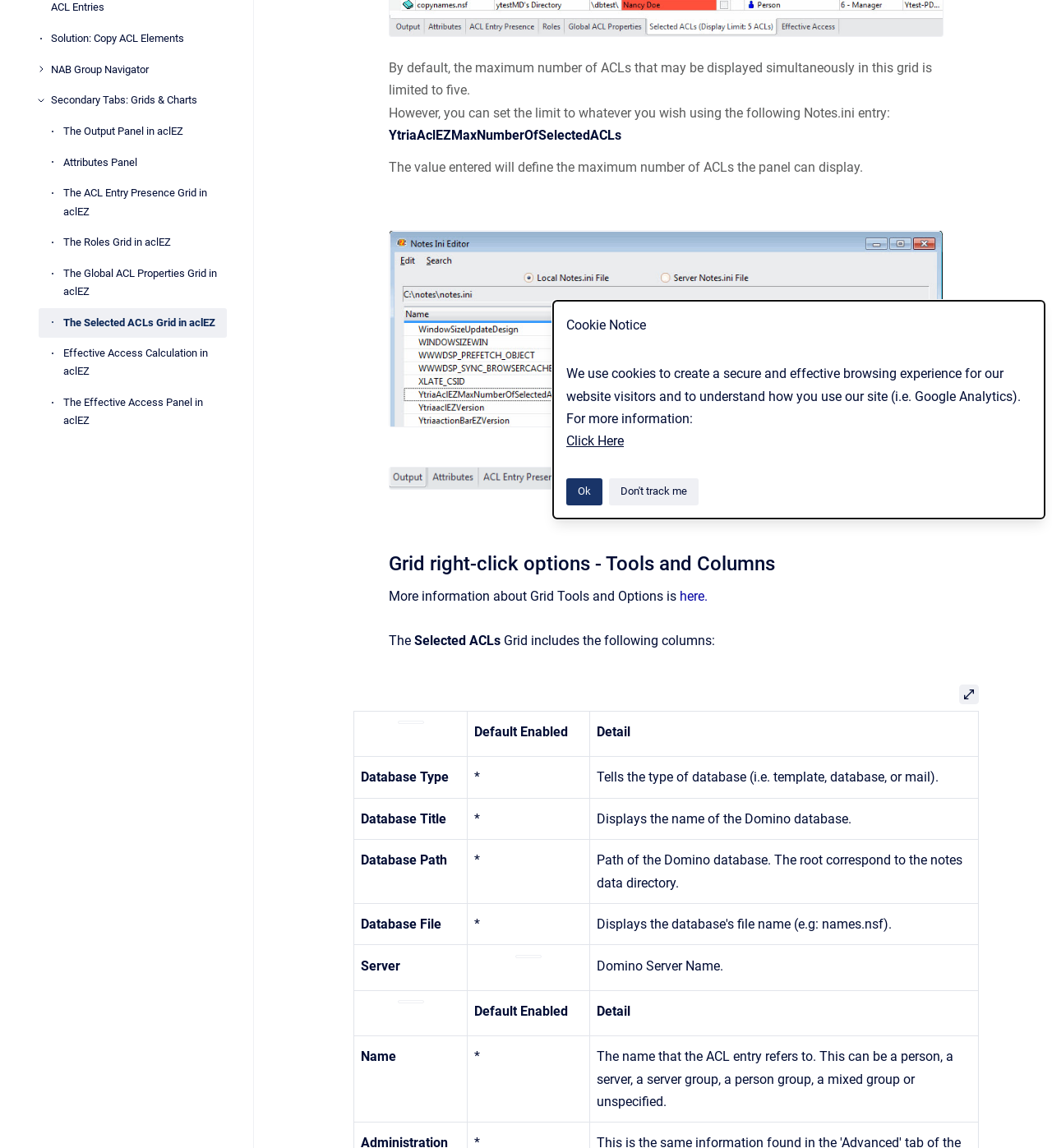Locate the bounding box of the UI element described in the following text: "Mini Candles".

None